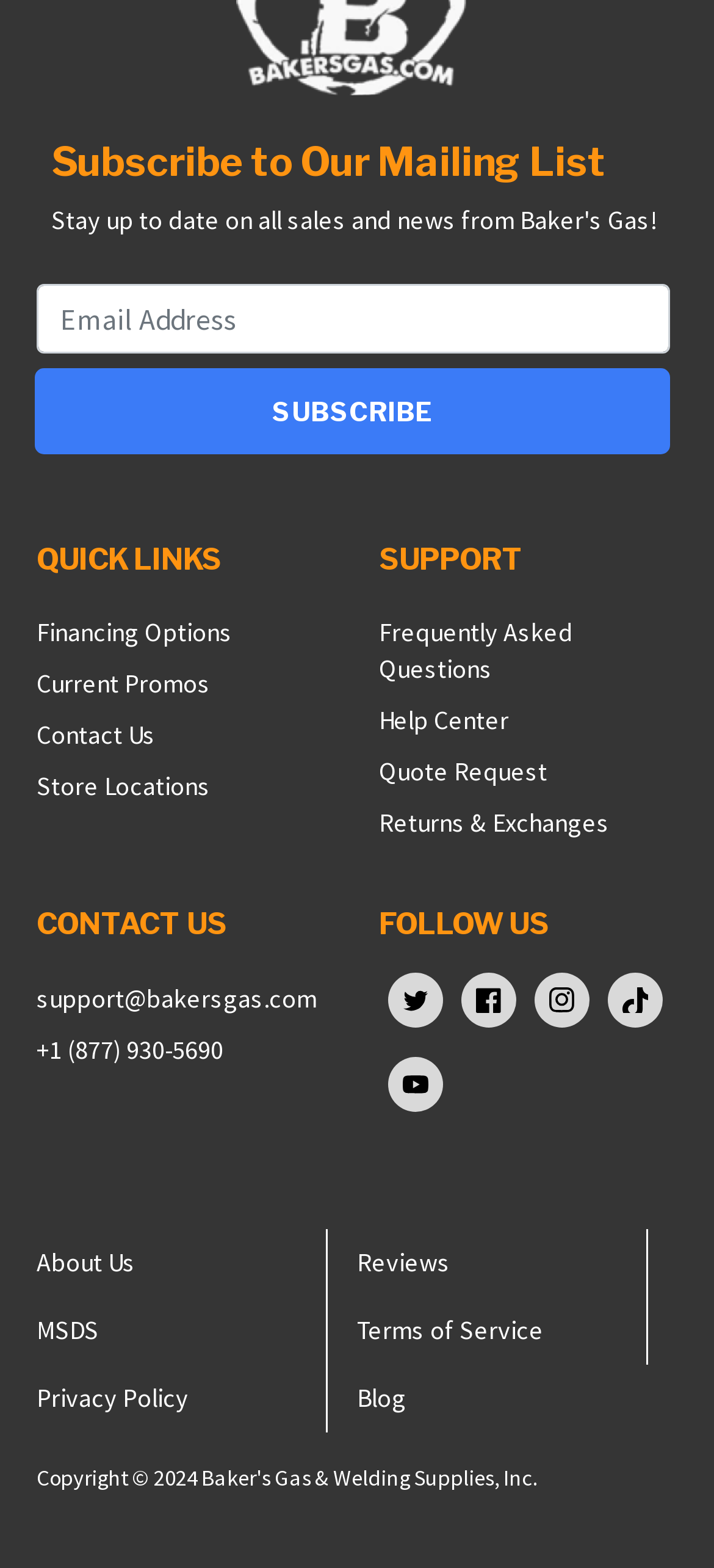Give a one-word or short phrase answer to the question: 
What type of information can I find in the support section?

FAQ, Help Center, Quote Request, Returns & Exchanges